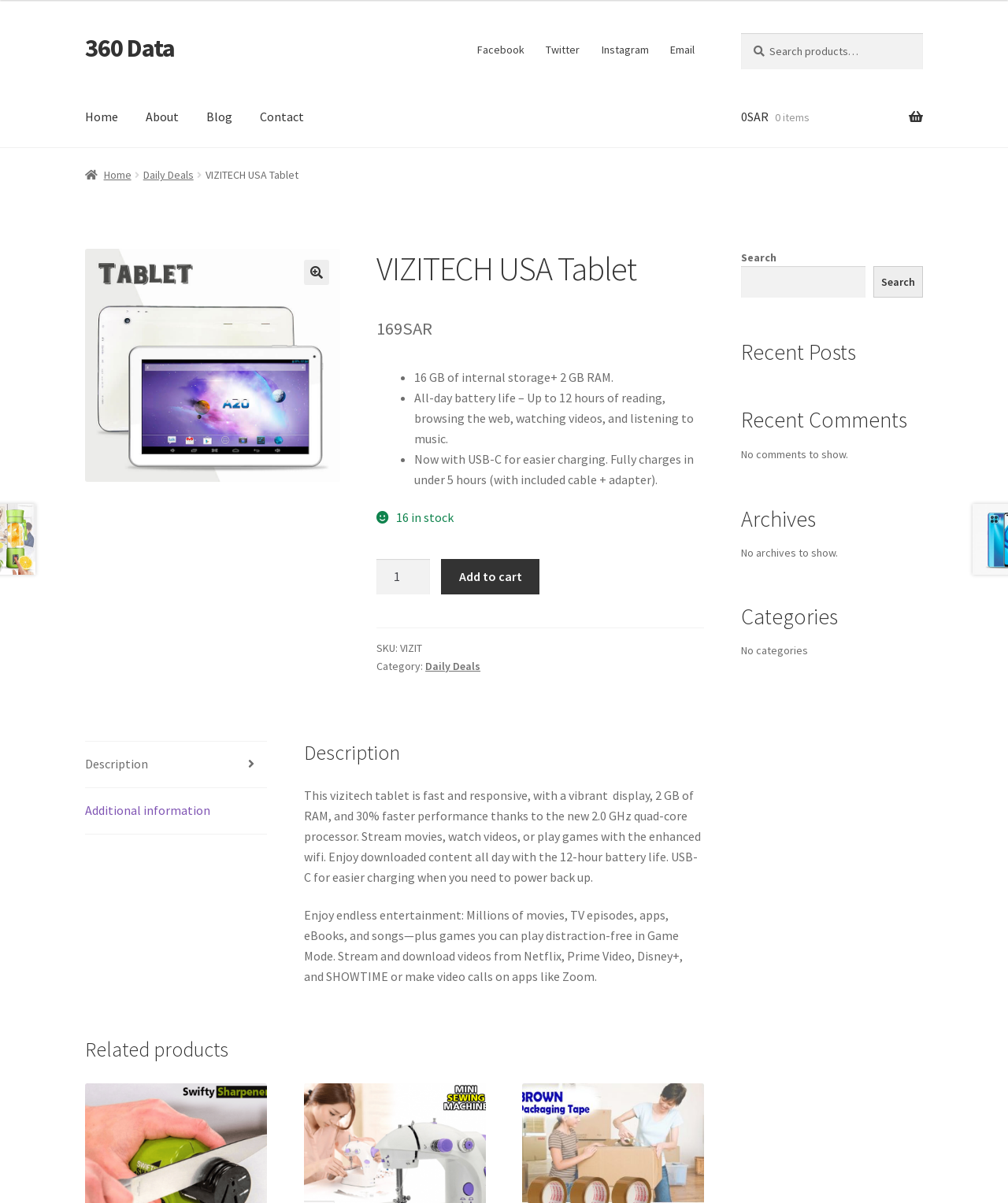How much RAM does the tablet have?
Look at the screenshot and provide an in-depth answer.

The RAM of the tablet can be found in the product description, which lists '16 GB of internal storage + 2 GB RAM' as one of its features.